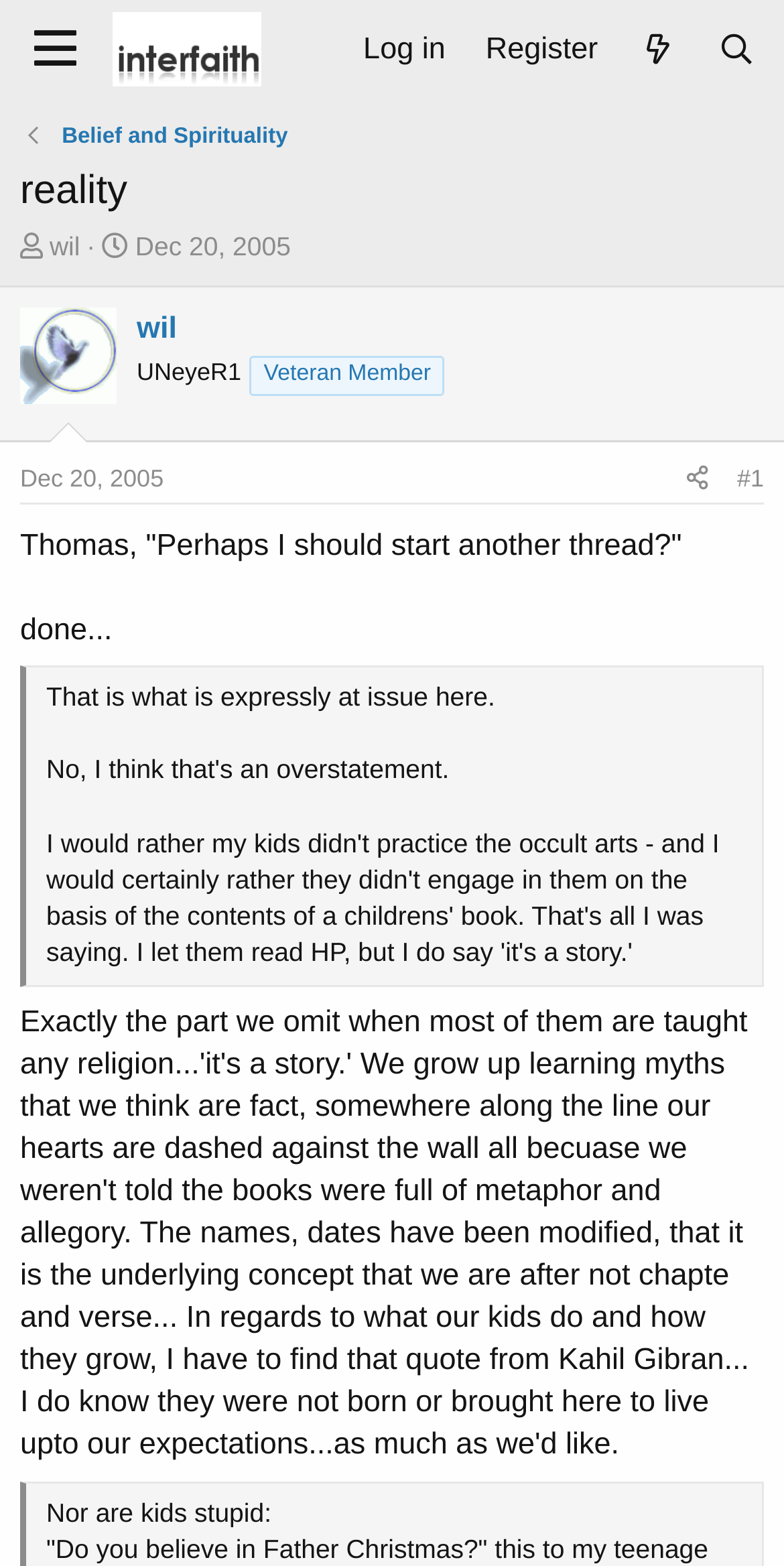Identify the bounding box coordinates for the element that needs to be clicked to fulfill this instruction: "Go to 'Interfaith forums'". Provide the coordinates in the format of four float numbers between 0 and 1: [left, top, right, bottom].

[0.143, 0.008, 0.333, 0.056]